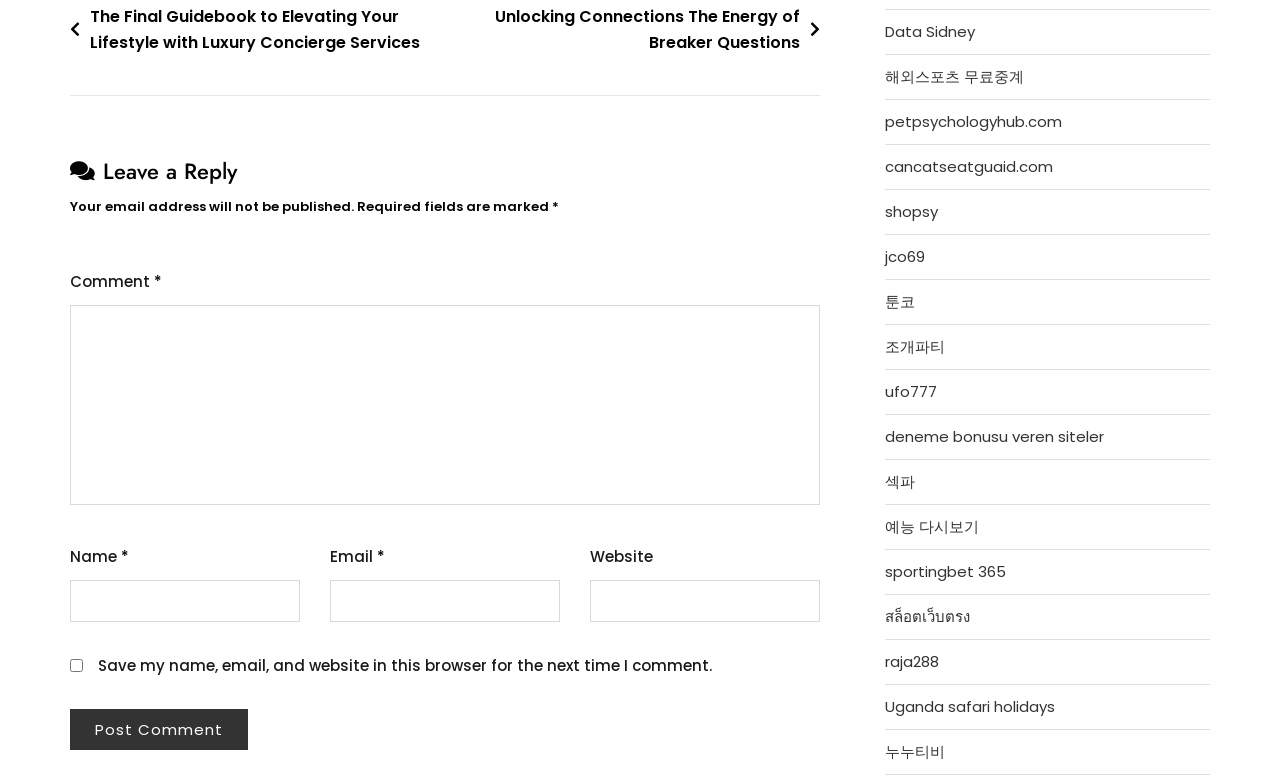Determine the bounding box coordinates for the area you should click to complete the following instruction: "Click on the link to read 'The Final Guidebook to Elevating Your Lifestyle with Luxury Concierge Services'".

[0.055, 0.005, 0.348, 0.07]